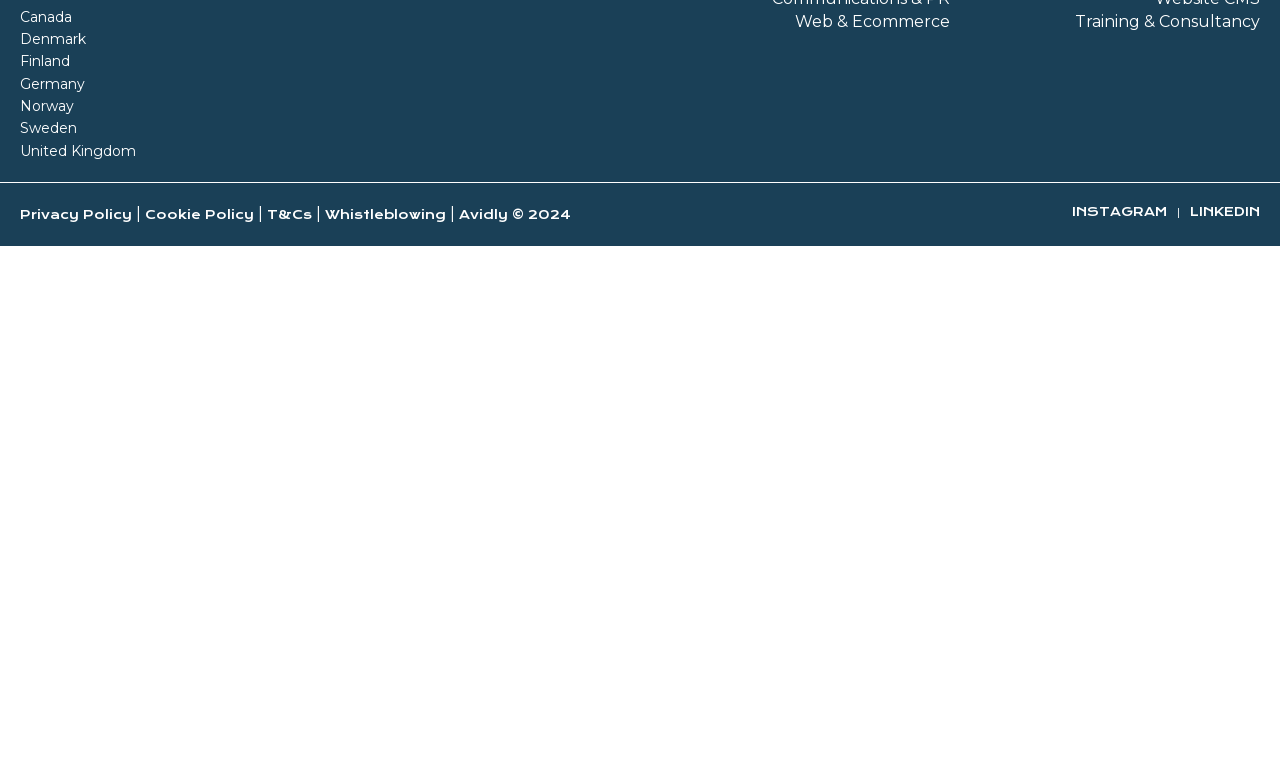How many navigation menus are on the webpage?
Based on the image content, provide your answer in one word or a short phrase.

3